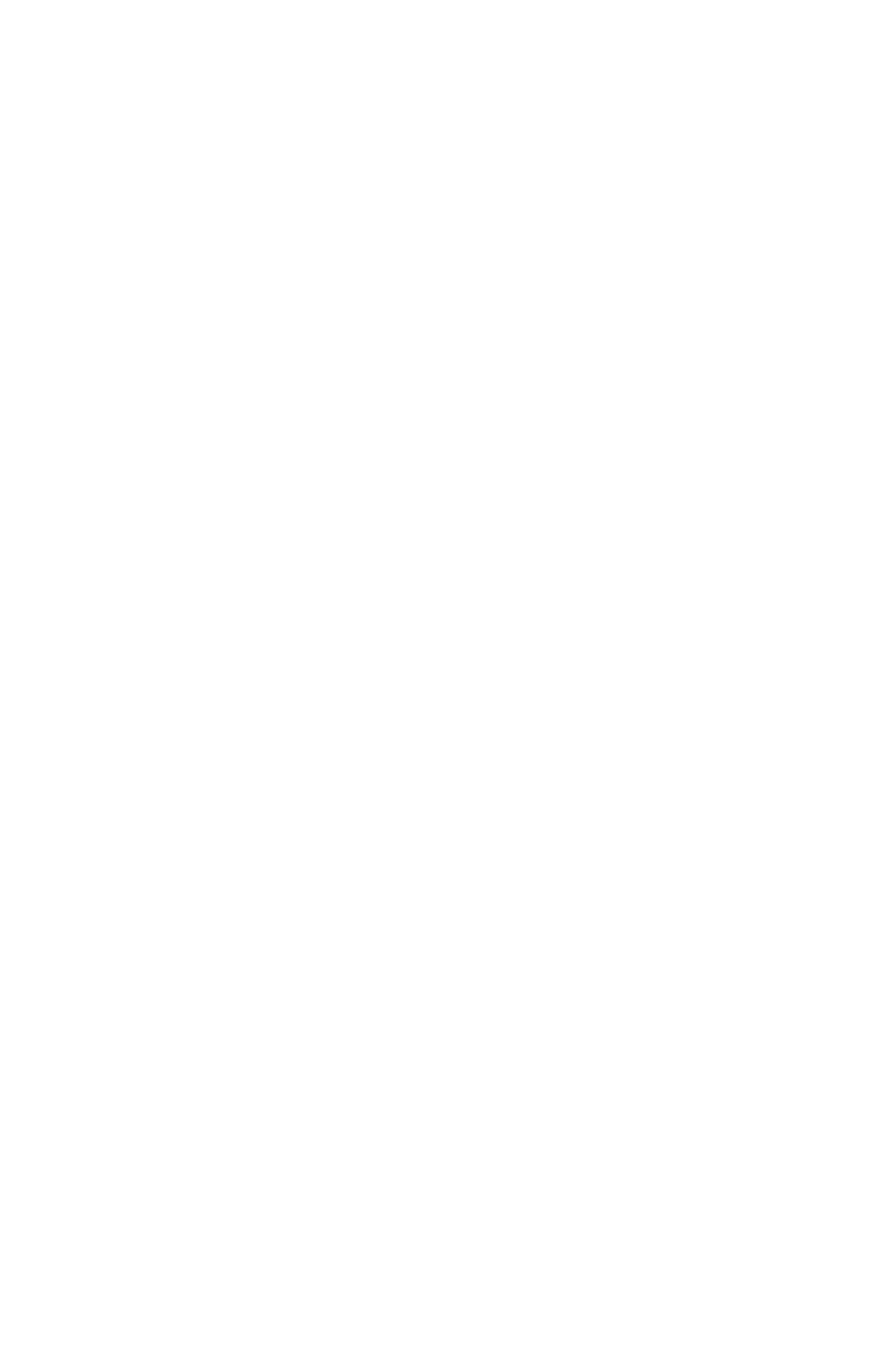Answer the question using only one word or a concise phrase: What is the copyright year?

2023